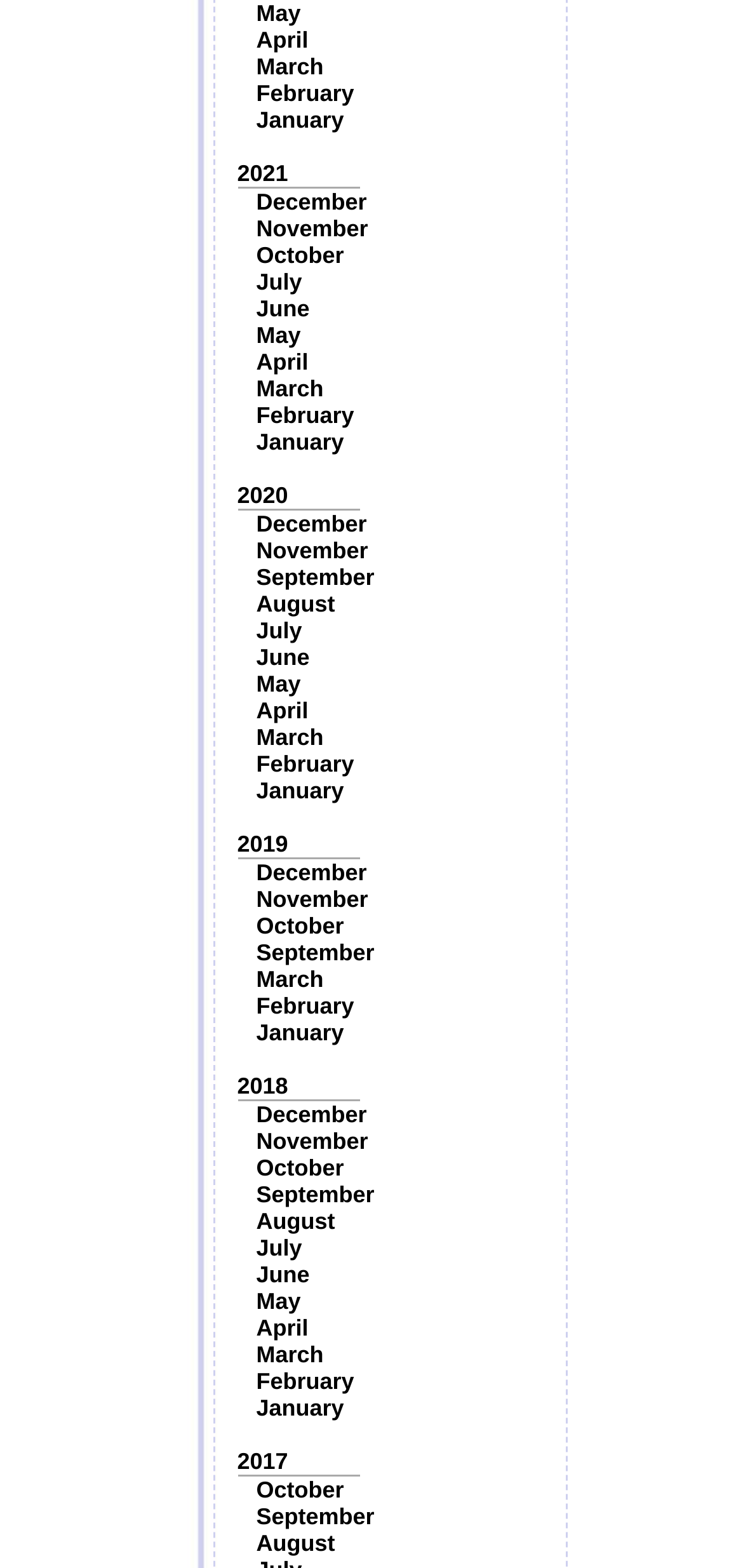Answer the question in one word or a short phrase:
How many links are there on the webpage?

48